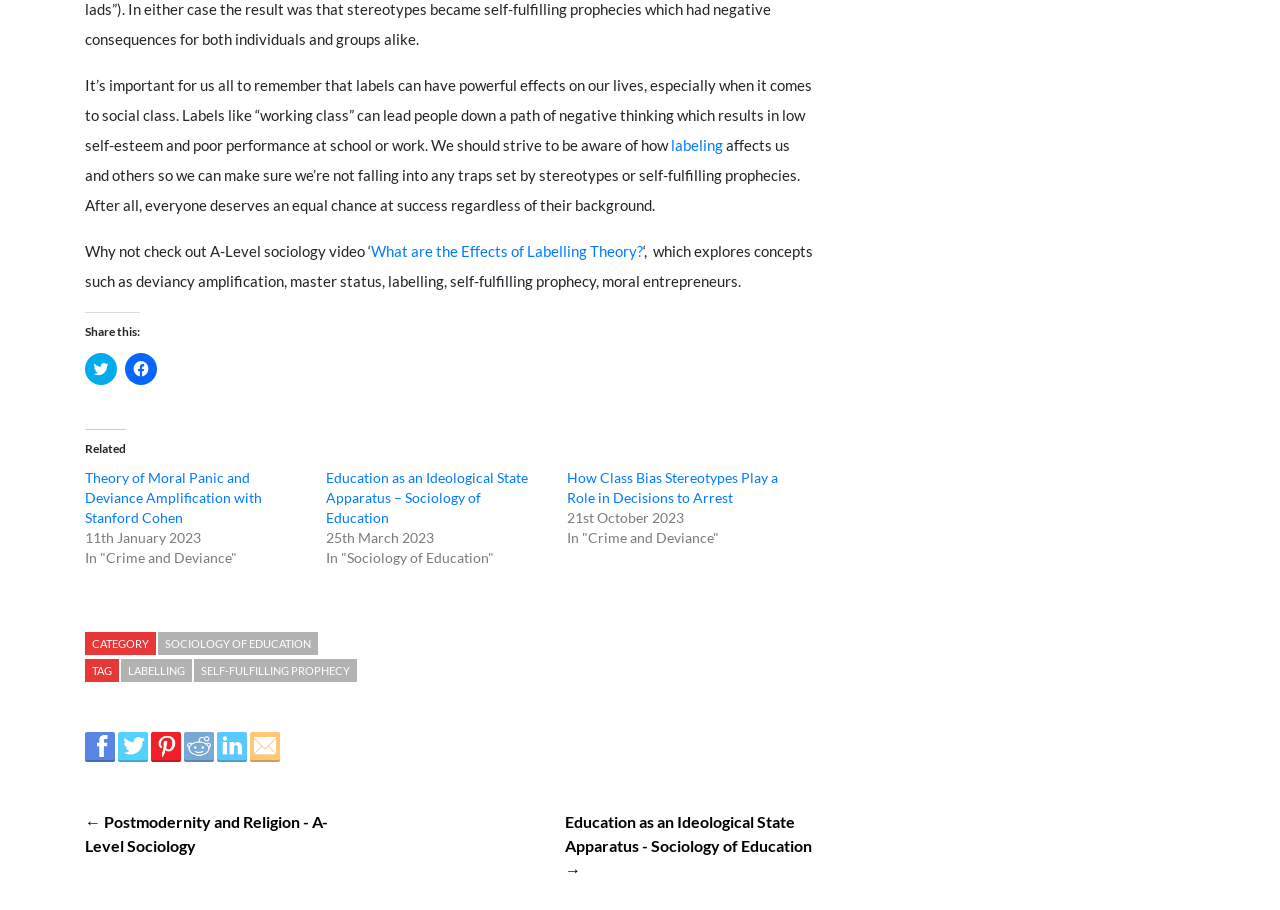Given the element description Self-fulfilling Prophecy, specify the bounding box coordinates of the corresponding UI element in the format (top-left x, top-left y, bottom-right x, bottom-right y). All values must be between 0 and 1.

[0.152, 0.724, 0.279, 0.75]